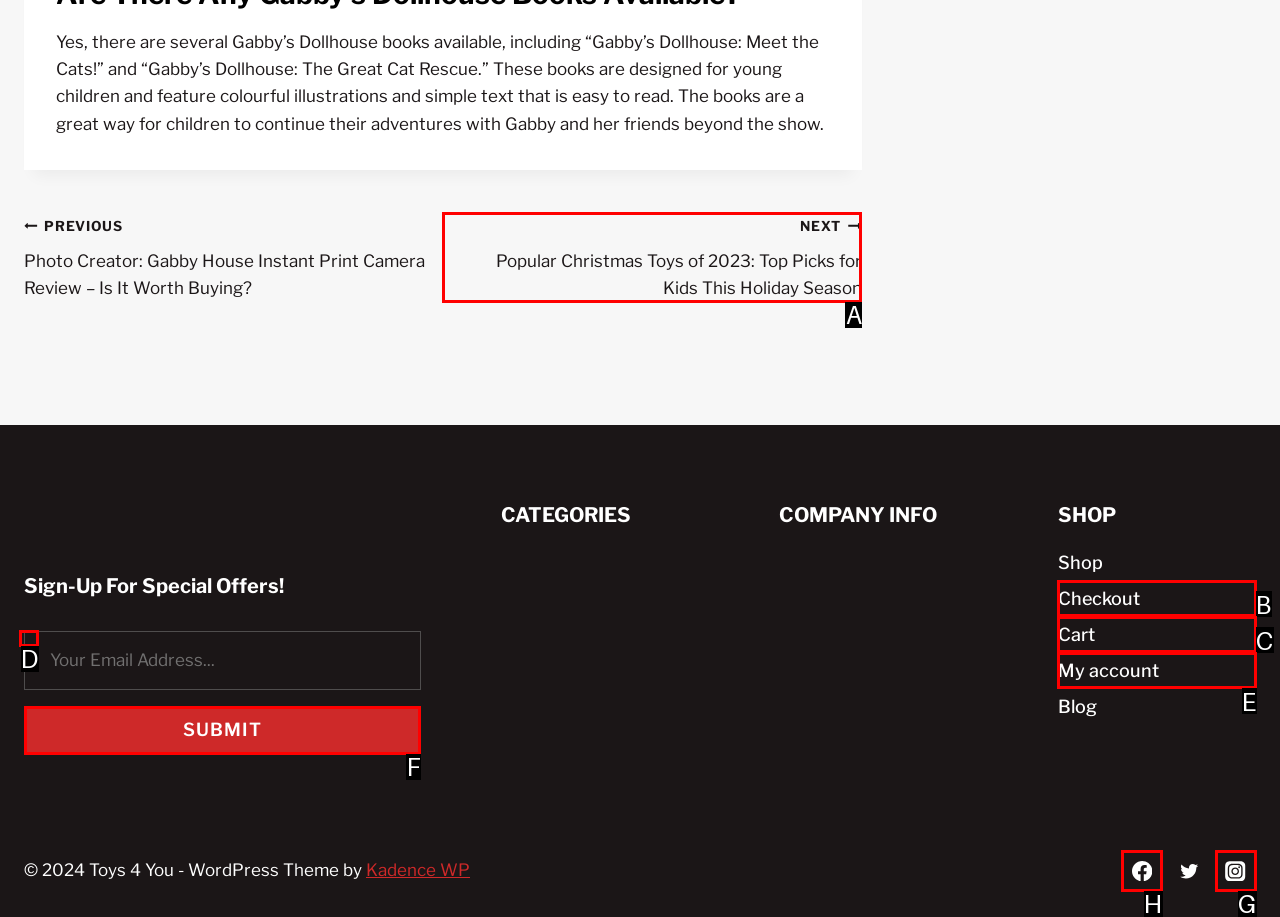Tell me which letter corresponds to the UI element that should be clicked to fulfill this instruction: Click on the 'Facebook' link
Answer using the letter of the chosen option directly.

H